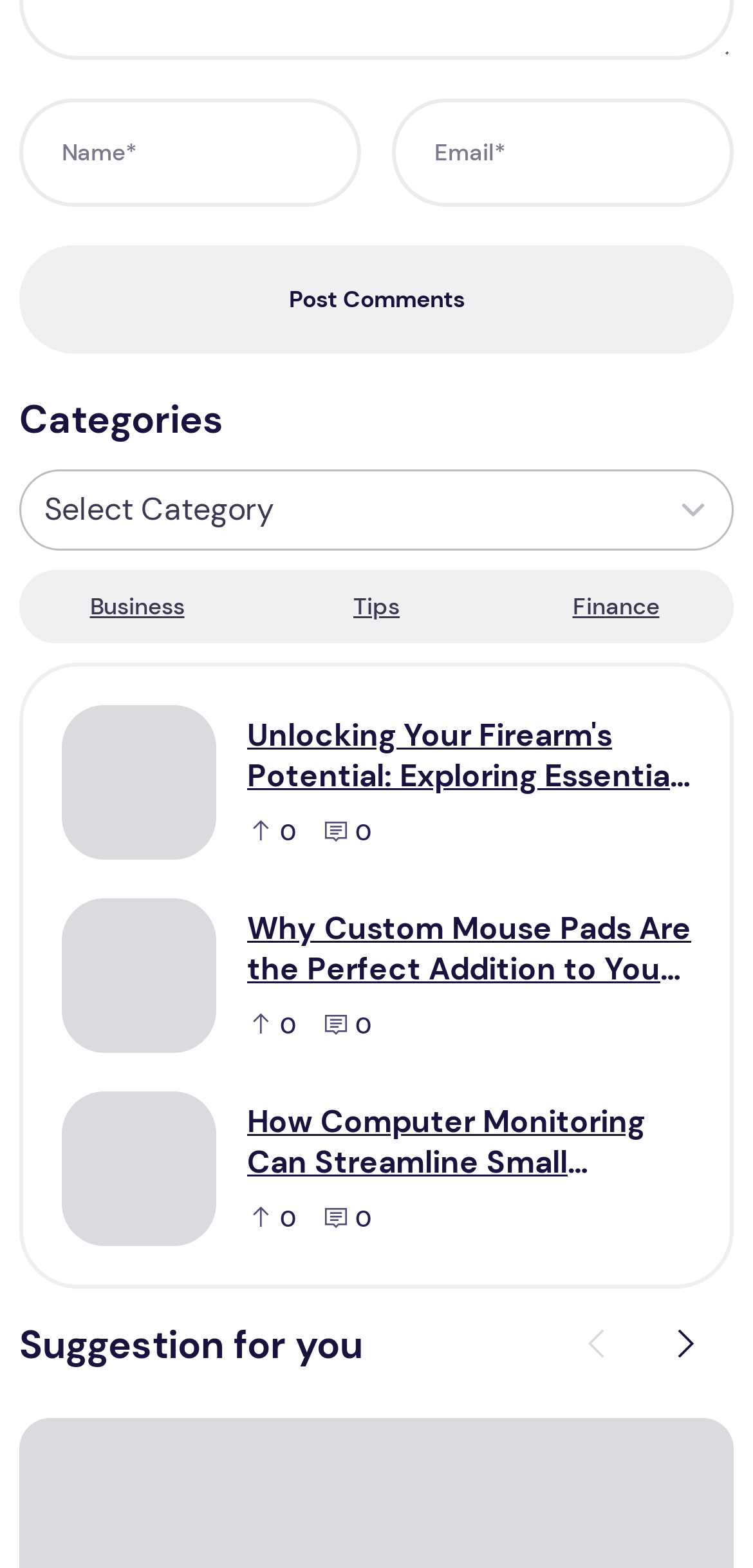Predict the bounding box for the UI component with the following description: "Business".

[0.033, 0.368, 0.331, 0.407]